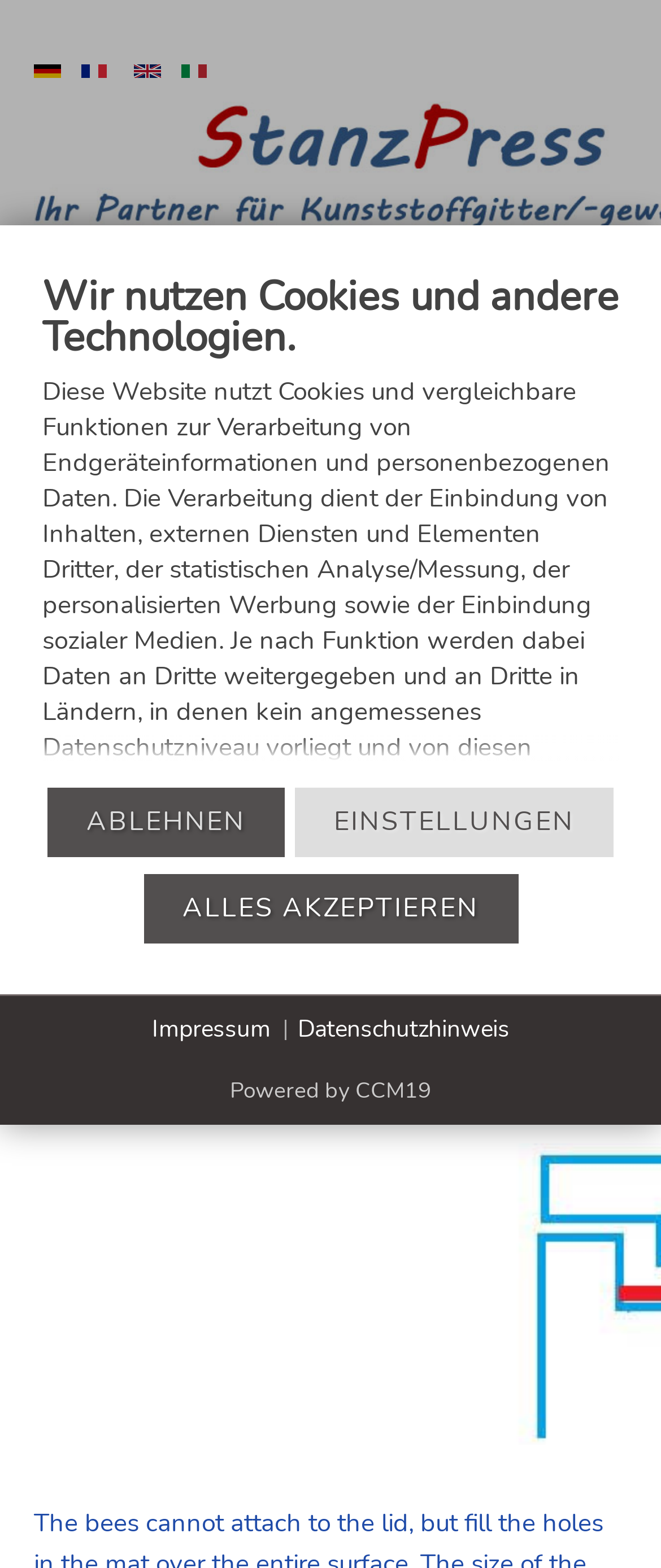Summarize the webpage comprehensively, mentioning all visible components.

The webpage is about StanzPress, a company based in Edewecht, Germany, that manufactures propolis grids, plastic grids, and cheese mats. 

At the top of the page, there are four links with corresponding images, arranged horizontally, each labeled "Width". Below these links, there is a layout table that spans the entire width of the page. 

On the left side of the page, there is a navigation menu with links to different sections of the website, including "Home", "Floor grid", "Queen excluder", "Cheese mats", "Events", and "Contact". 

To the right of the navigation menu, there is a heading that reads "Propolis grids" followed by a brief description of the product and its use. Below this, there is a longer paragraph of text that provides more information about the product. 

At the bottom of the page, there is a dialog box with a heading that reads "Wir nutzen Cookies und andere Technologien" (We use cookies and other technologies). This dialog box contains a lengthy text about the website's use of cookies and data processing, as well as buttons to accept or decline the use of cookies. 

Below the dialog box, there are three links to "Impressum" (Imprint), "Datenschutzhinweis" (Data Protection Notice), and "Powered by CCM19".